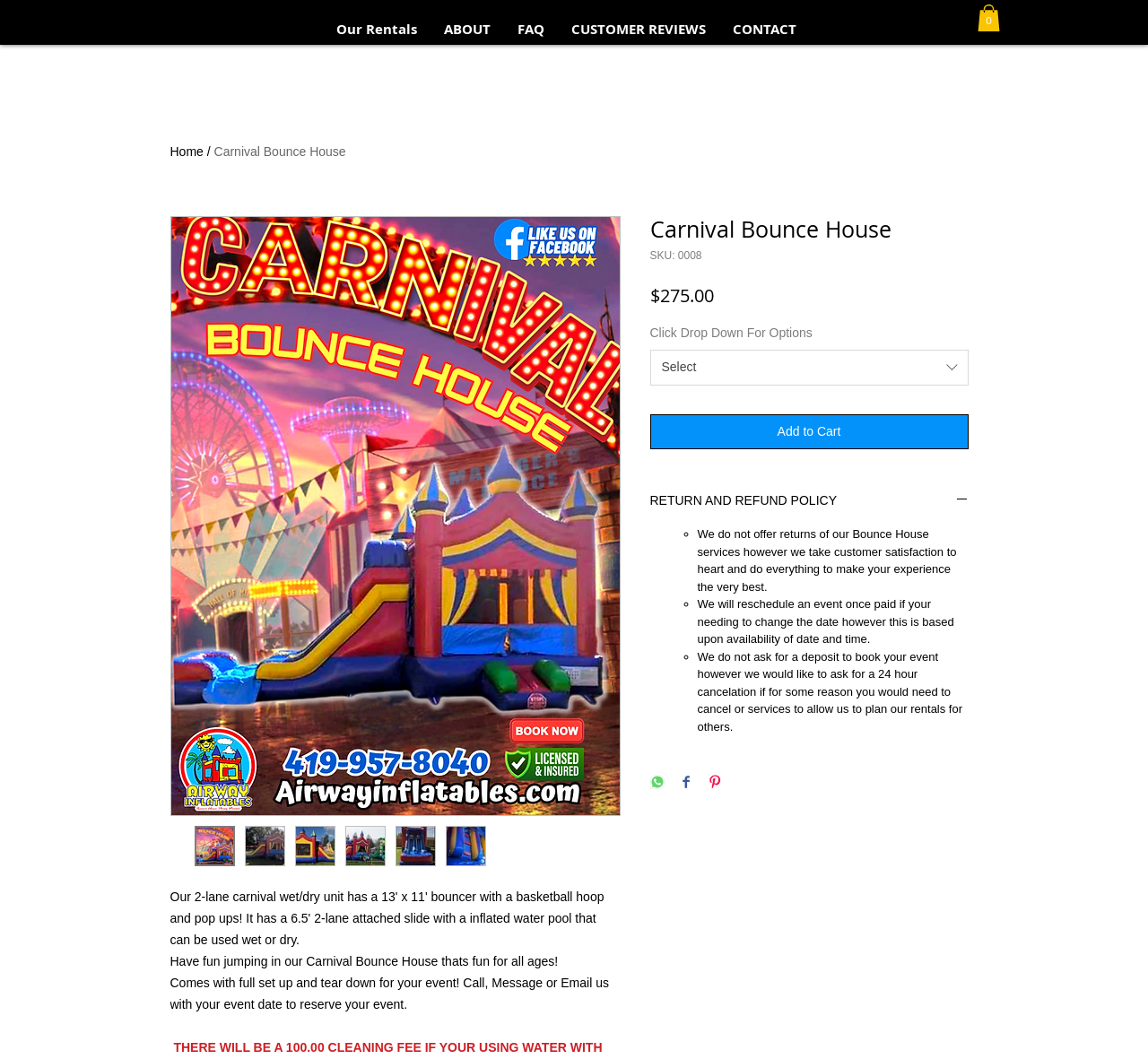Determine the bounding box coordinates for the clickable element required to fulfill the instruction: "Click the 'Share on WhatsApp' button". Provide the coordinates as four float numbers between 0 and 1, i.e., [left, top, right, bottom].

[0.566, 0.732, 0.579, 0.748]